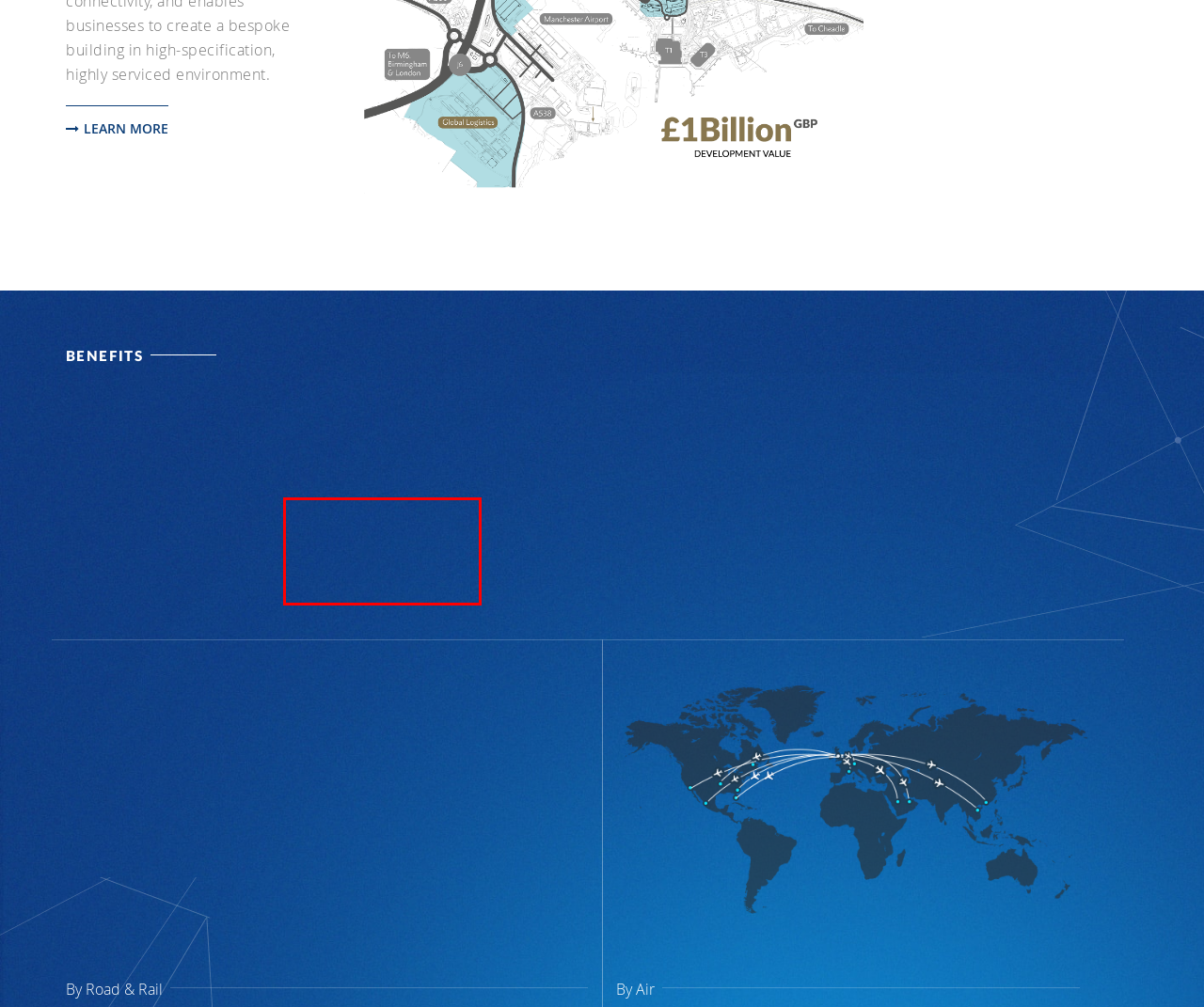Given the screenshot of a webpage, identify the red rectangle bounding box and recognize the text content inside it, generating the extracted text.

Manchester Airport provides access to anyone, anywhere in the world. A dynamic working environment that helps businesses keep up with a constant pace of a change.